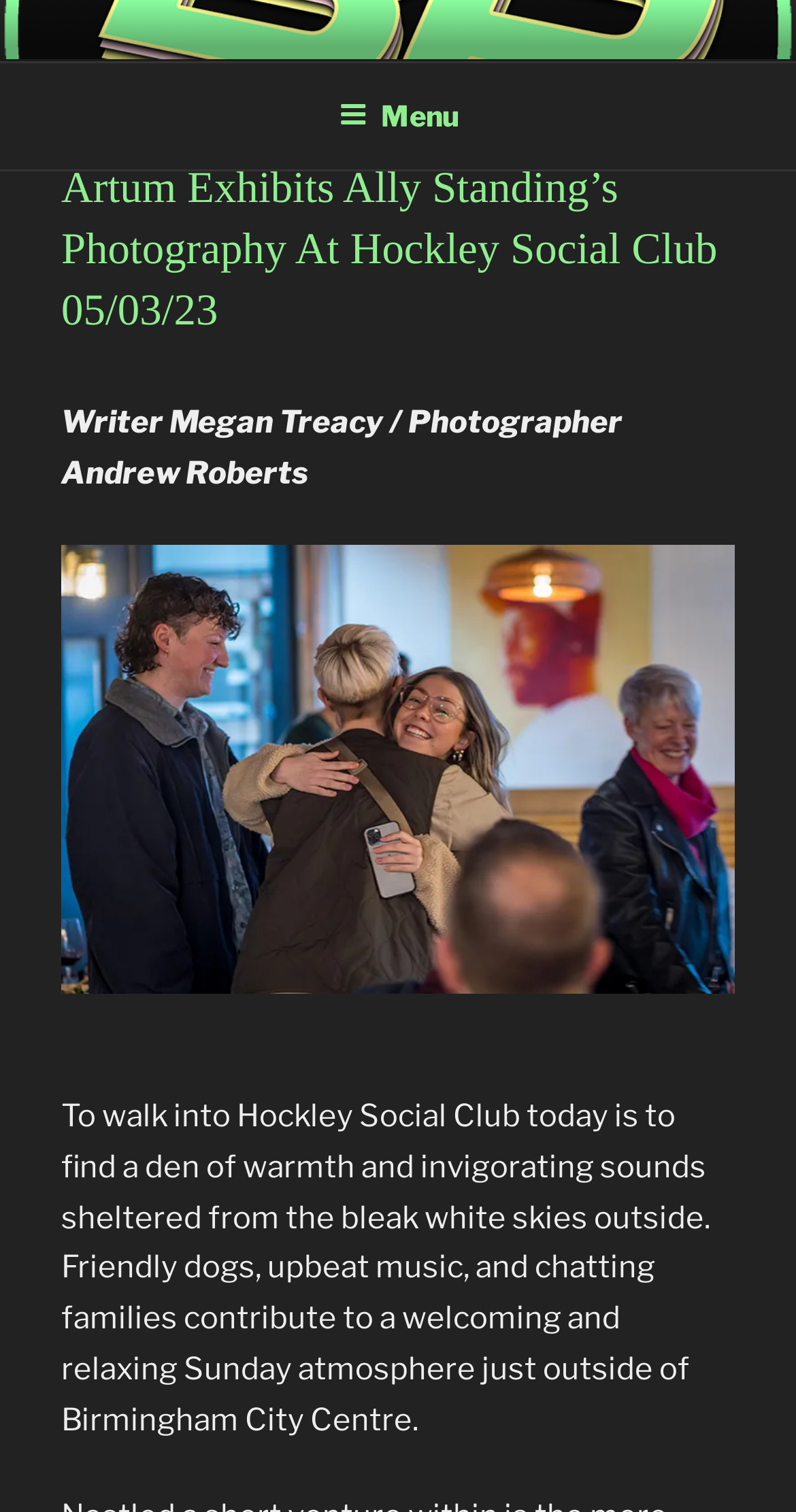Give a short answer using one word or phrase for the question:
What is the atmosphere like at Hockley Social Club?

Welcoming and relaxing